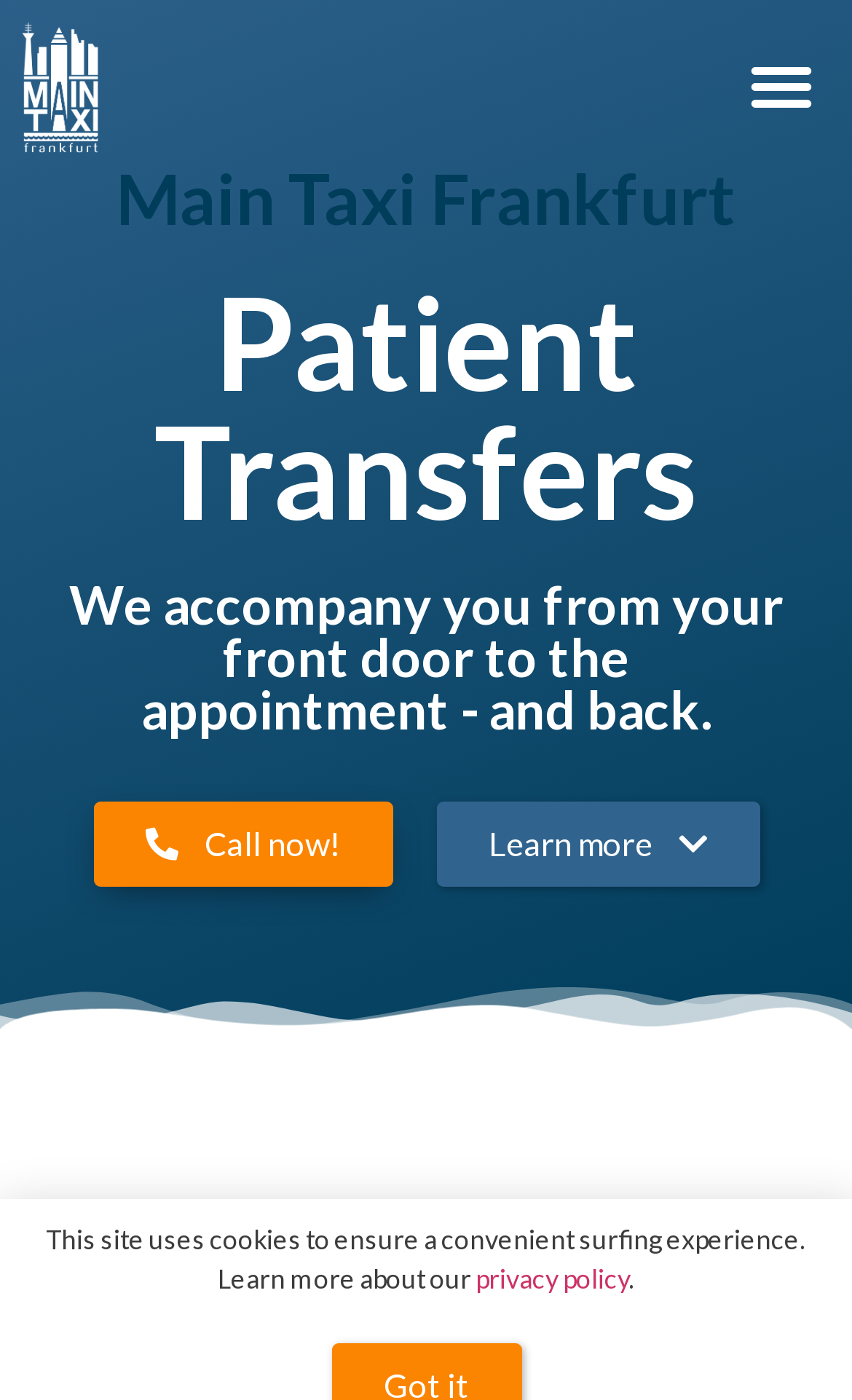What is the purpose of the 'Menu Toggle' button? From the image, respond with a single word or brief phrase.

To expand or collapse the menu